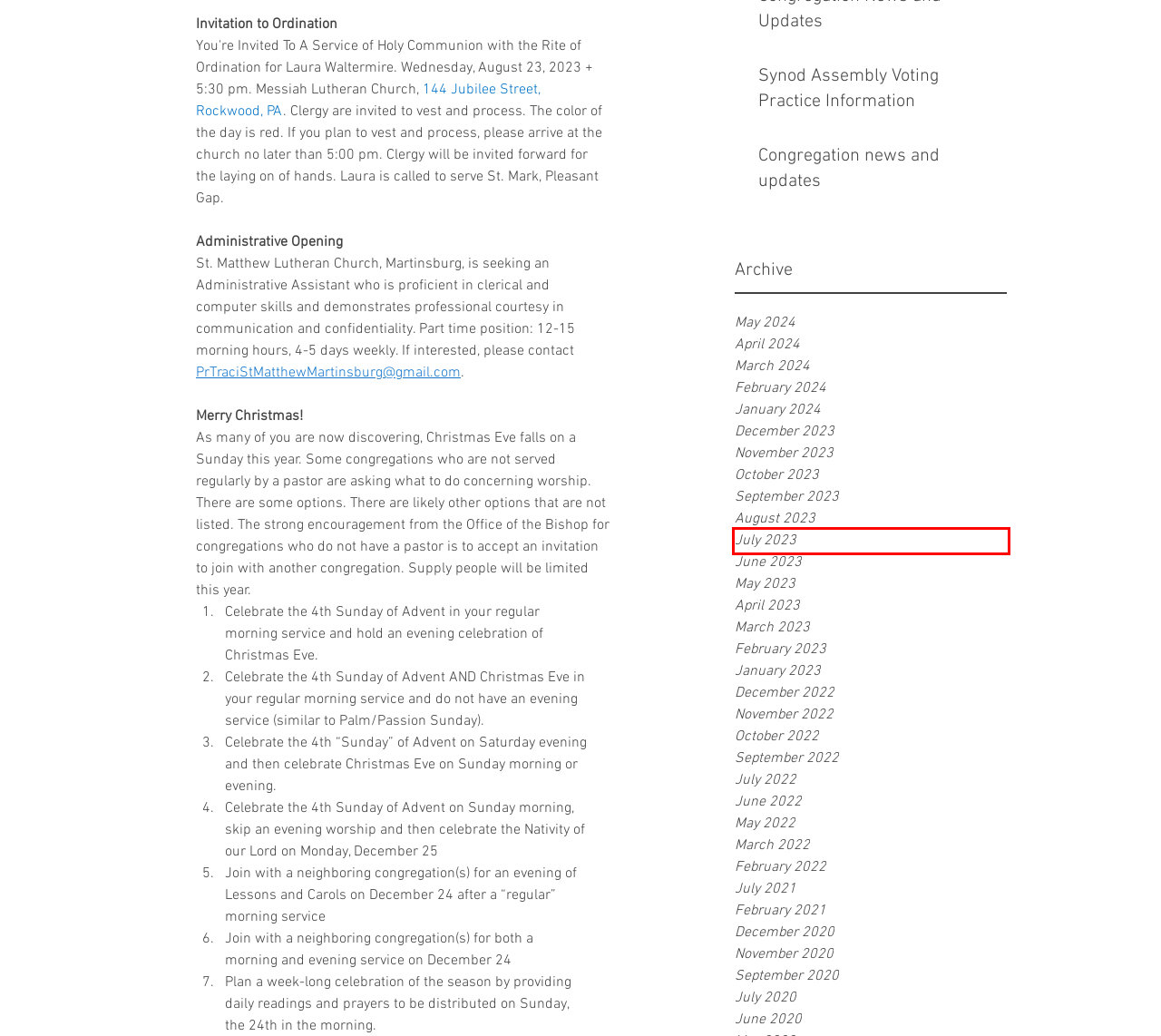Given a screenshot of a webpage with a red bounding box highlighting a UI element, determine which webpage description best matches the new webpage that appears after clicking the highlighted element. Here are the candidates:
A. July - 2023
B. March - 2022
C. Synod Assembly Voting Practice Information
D. June - 2020
E. Congregation news and updates
F. January - 2024
G. December - 2023
H. October - 2023

A